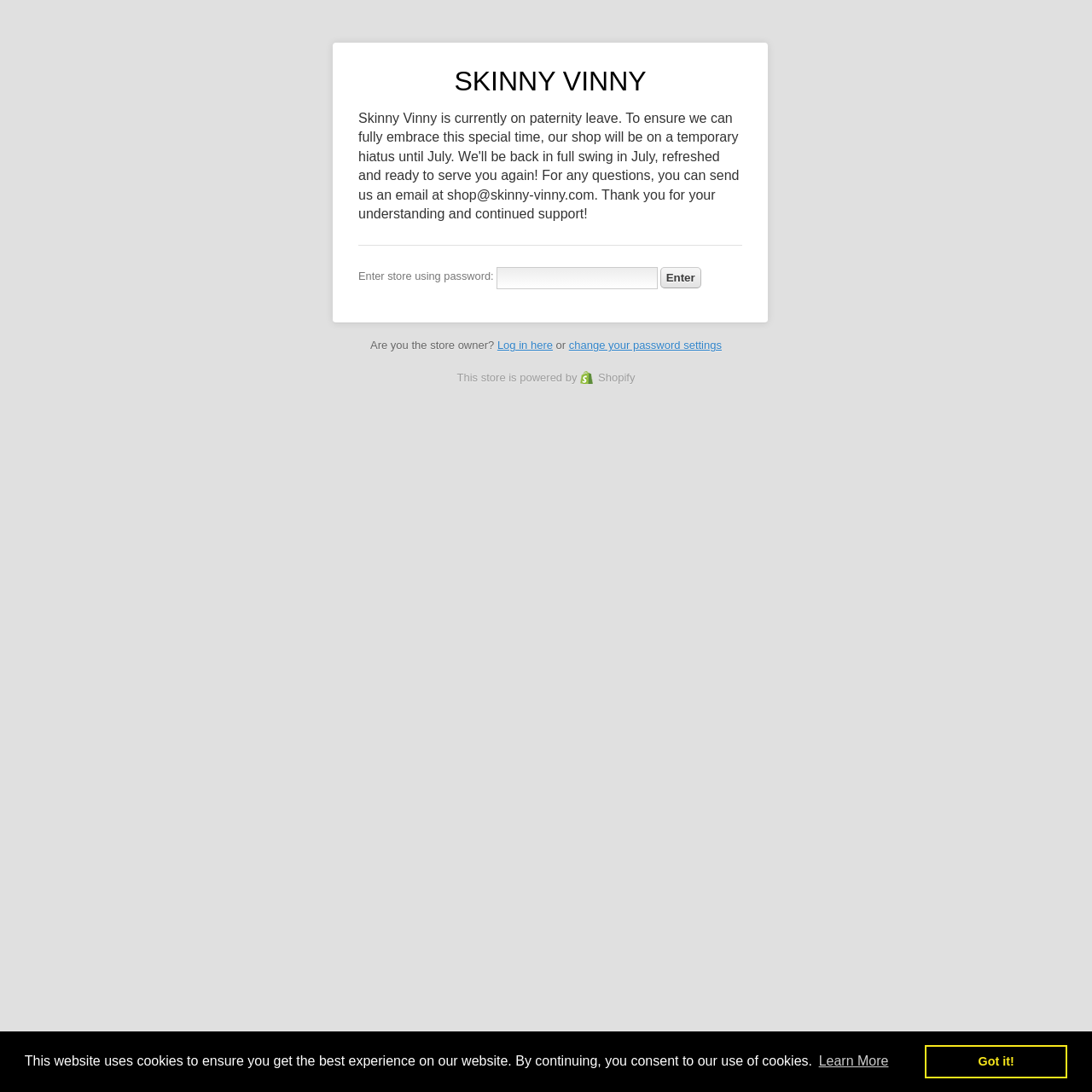What can the store owner do?
Look at the image and provide a short answer using one word or a phrase.

Change password settings